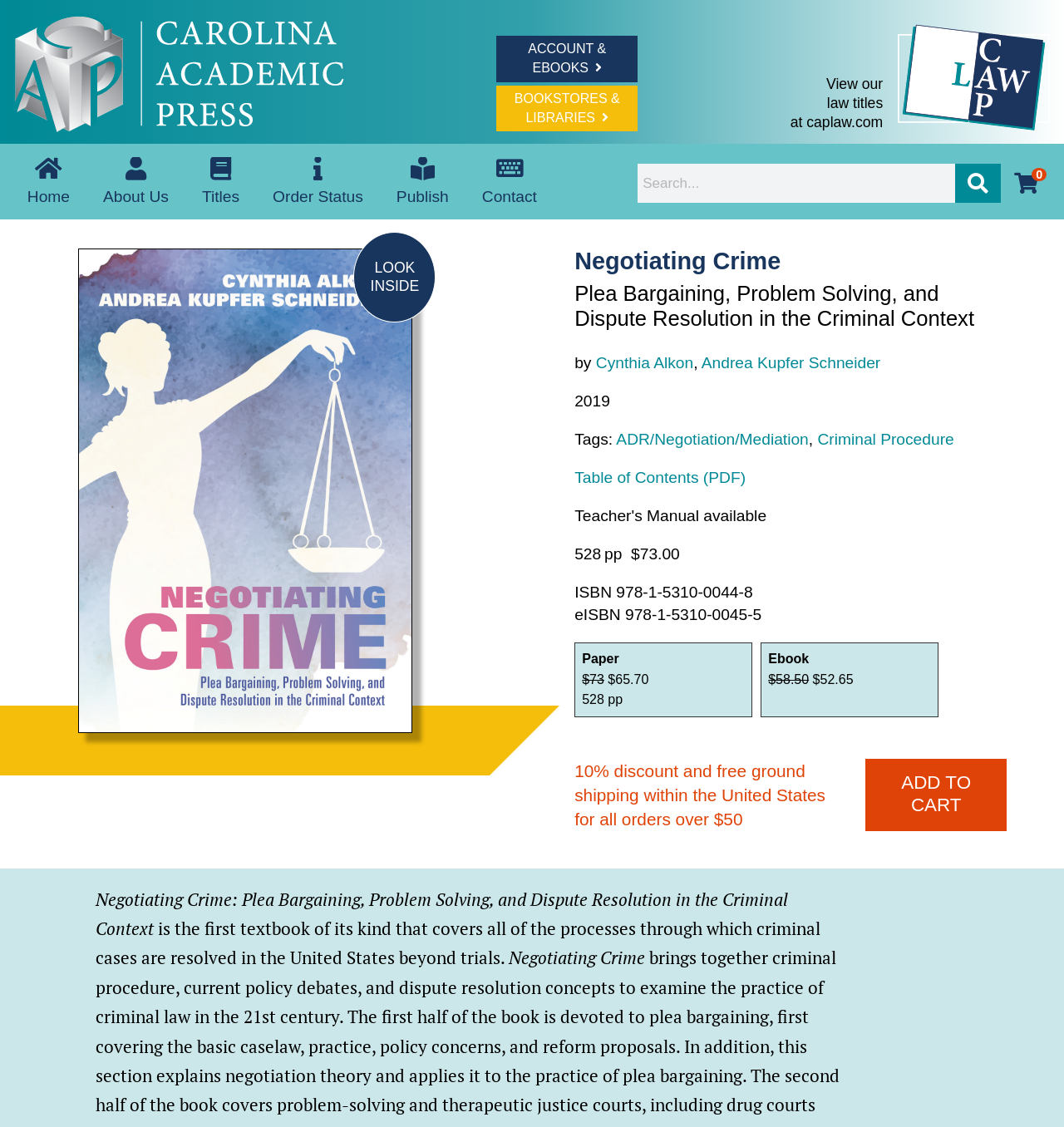Identify the bounding box coordinates of the clickable region to carry out the given instruction: "Search for a book".

[0.599, 0.14, 0.953, 0.195]